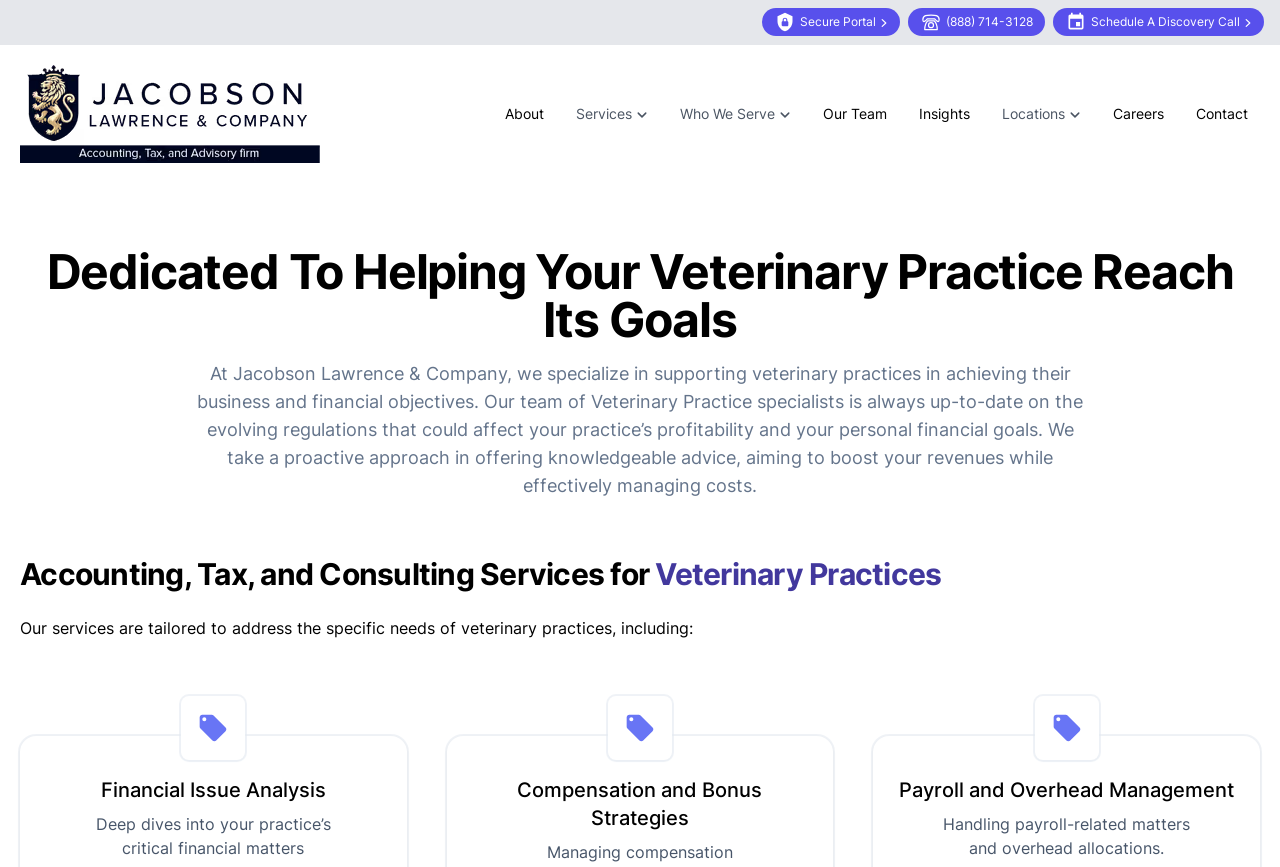Please extract the title of the webpage.

Dedicated To Helping Your Veterinary Practice Reach Its Goals